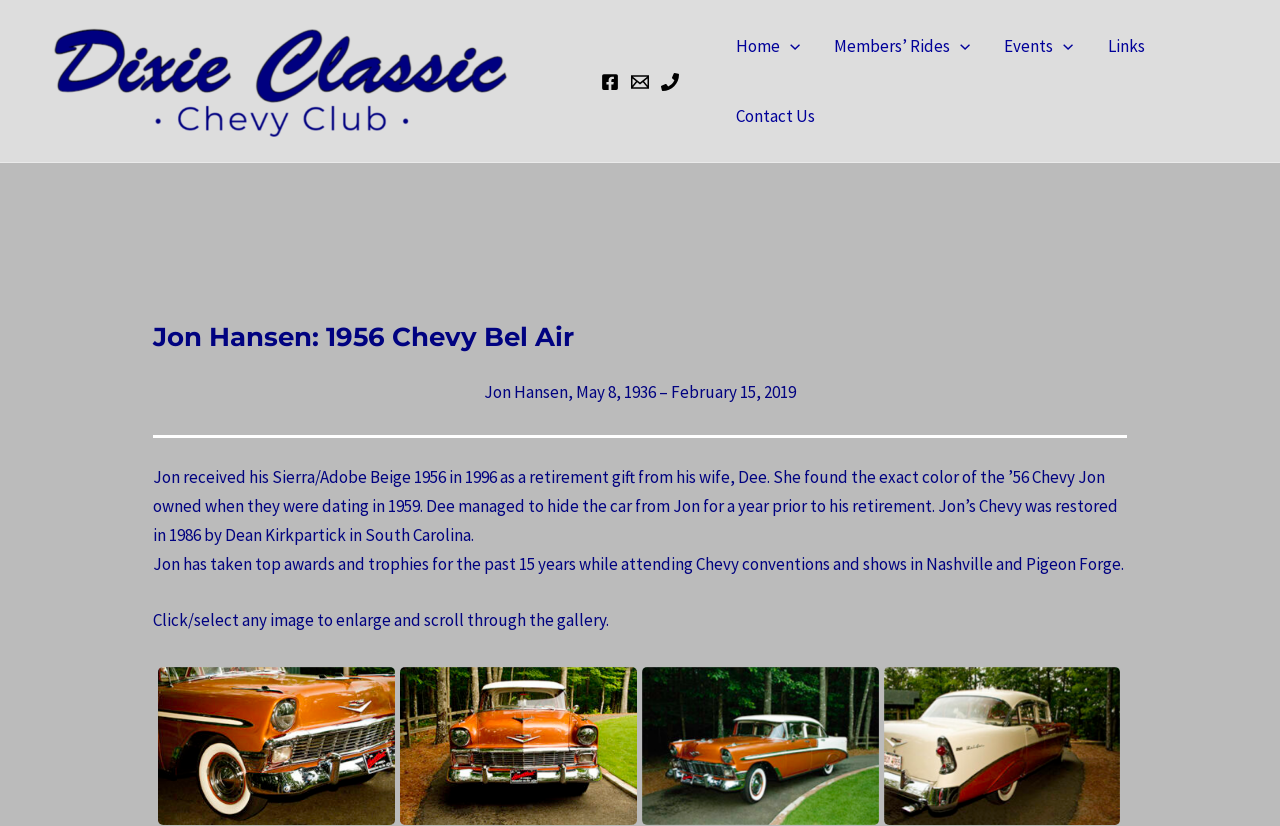Pinpoint the bounding box coordinates of the clickable element to carry out the following instruction: "Click on Dixie Classic Chevy Club link."

[0.031, 0.082, 0.403, 0.109]